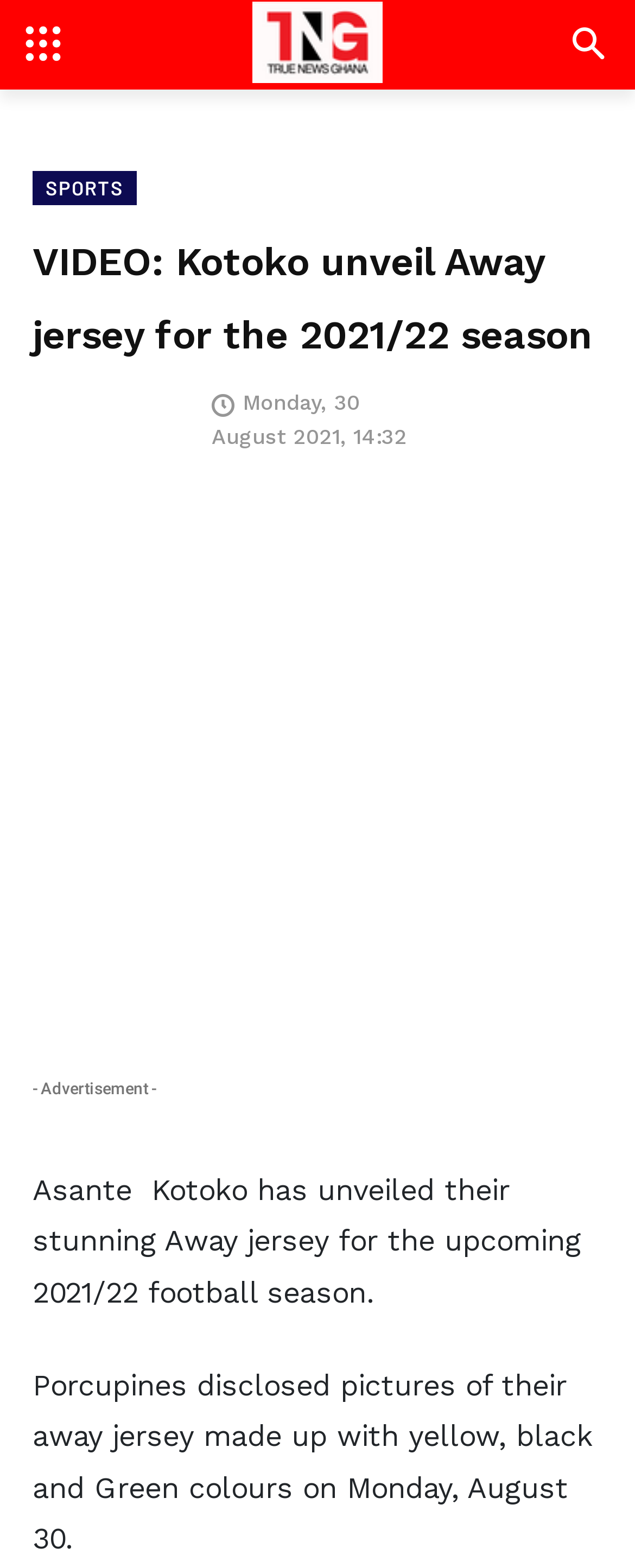Present a detailed account of what is displayed on the webpage.

The webpage appears to be a news article about Asante Kotoko's unveiling of their away jersey for the 2021/22 football season. At the top left of the page, there is a small image, and next to it, a logo link is positioned. Below the logo, there is a heading that reads "VIDEO: Kotoko unveil Away jersey for the 2021/22 season". 

To the right of the heading, there is a time element displaying the date and time "Monday, 30 August 2021, 14:32". Below the time element, there are six social media links, each represented by an icon. 

Further down, there is a large video element that spans almost the entire width of the page. Below the video, there is a table containing an advertisement, marked by the text "- Advertisement -". 

The main content of the article is divided into two paragraphs. The first paragraph reads "Asante Kotoko has unveiled their stunning Away jersey for the upcoming 2021/22 football season." The second paragraph provides more details, stating "Porcupines disclosed pictures of their away jersey made up with yellow, black and Green colours on Monday, August 30."